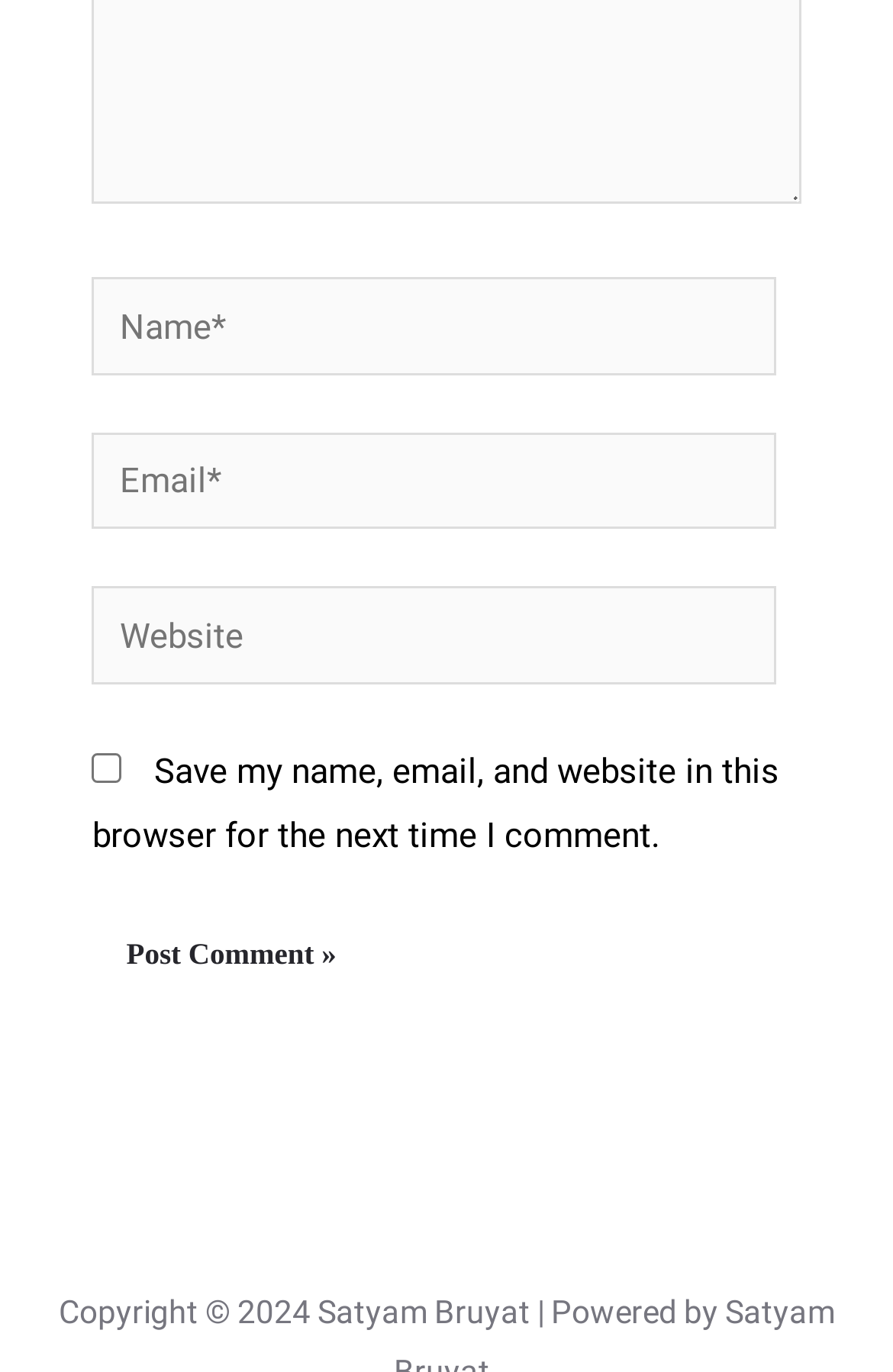Answer the question using only one word or a concise phrase: What is the purpose of the button at the bottom?

Post Comment